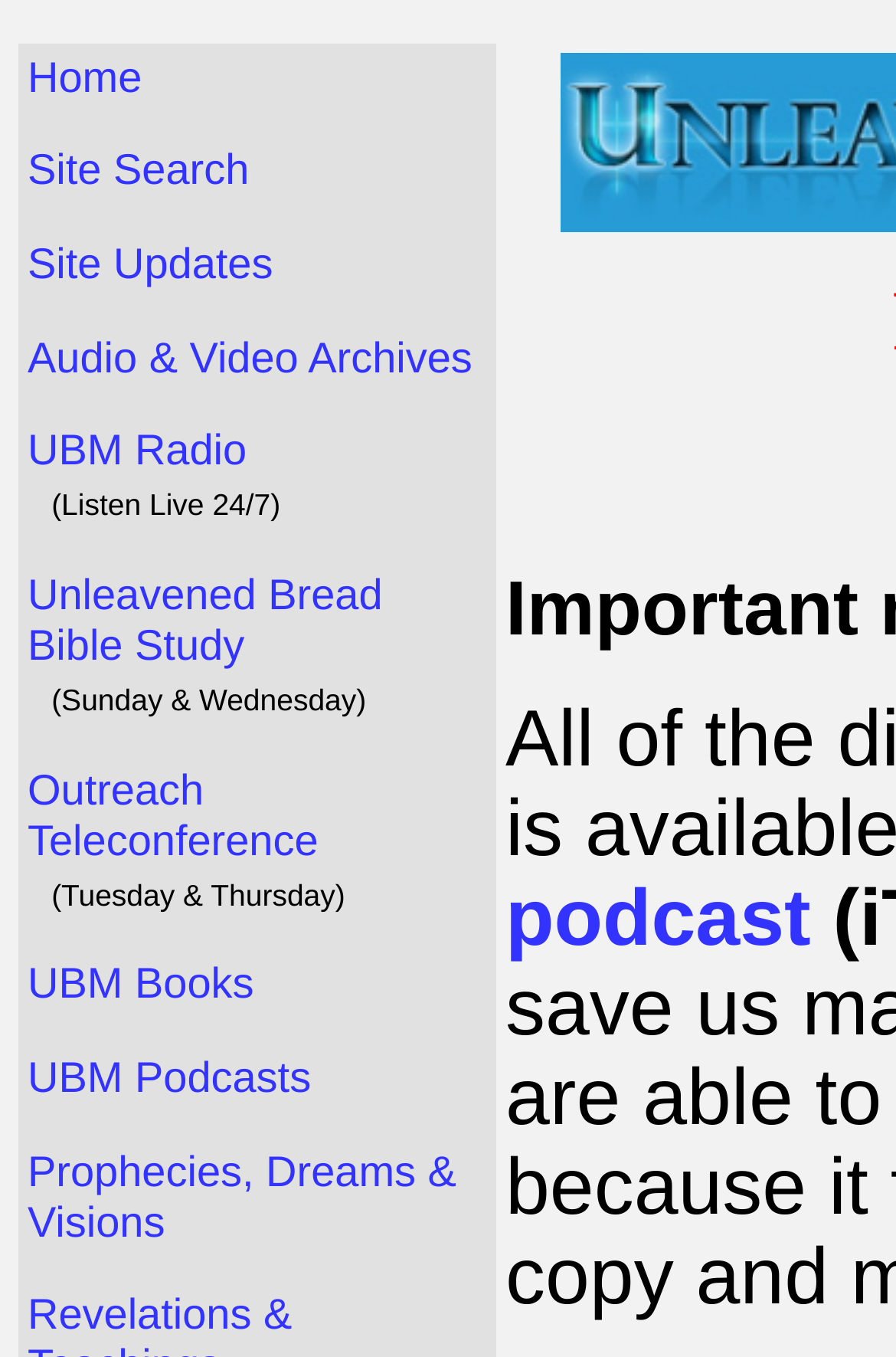Identify the bounding box coordinates necessary to click and complete the given instruction: "access Prophecies, Dreams & Visions".

[0.031, 0.845, 0.509, 0.917]